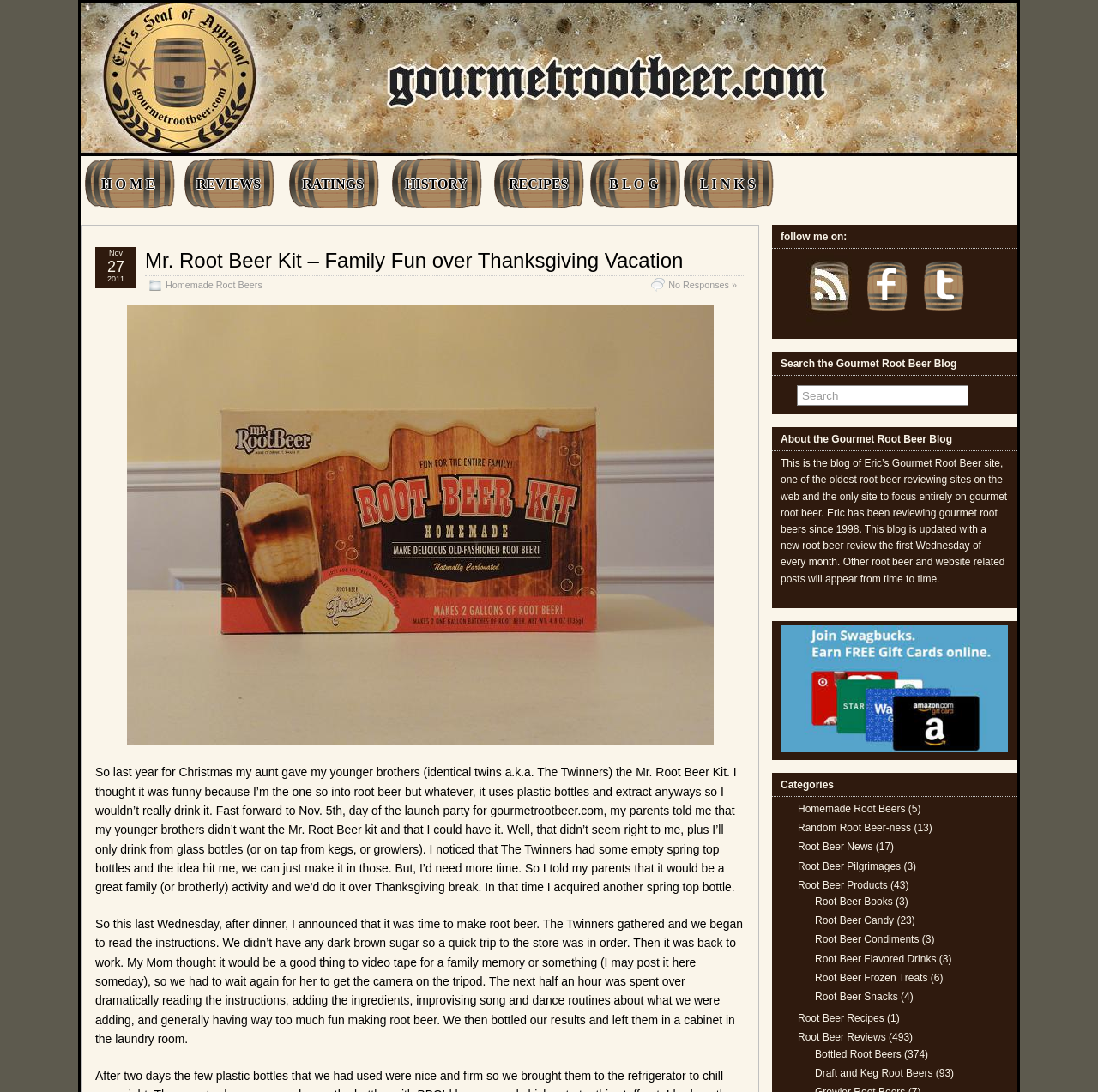How many categories are listed on the webpage?
Please give a detailed and elaborate answer to the question based on the image.

The categories are listed at the bottom of the webpage, and I counted 14 categories, including 'Homemade Root Beers', 'Random Root Beer-ness', 'Root Beer News', and so on.